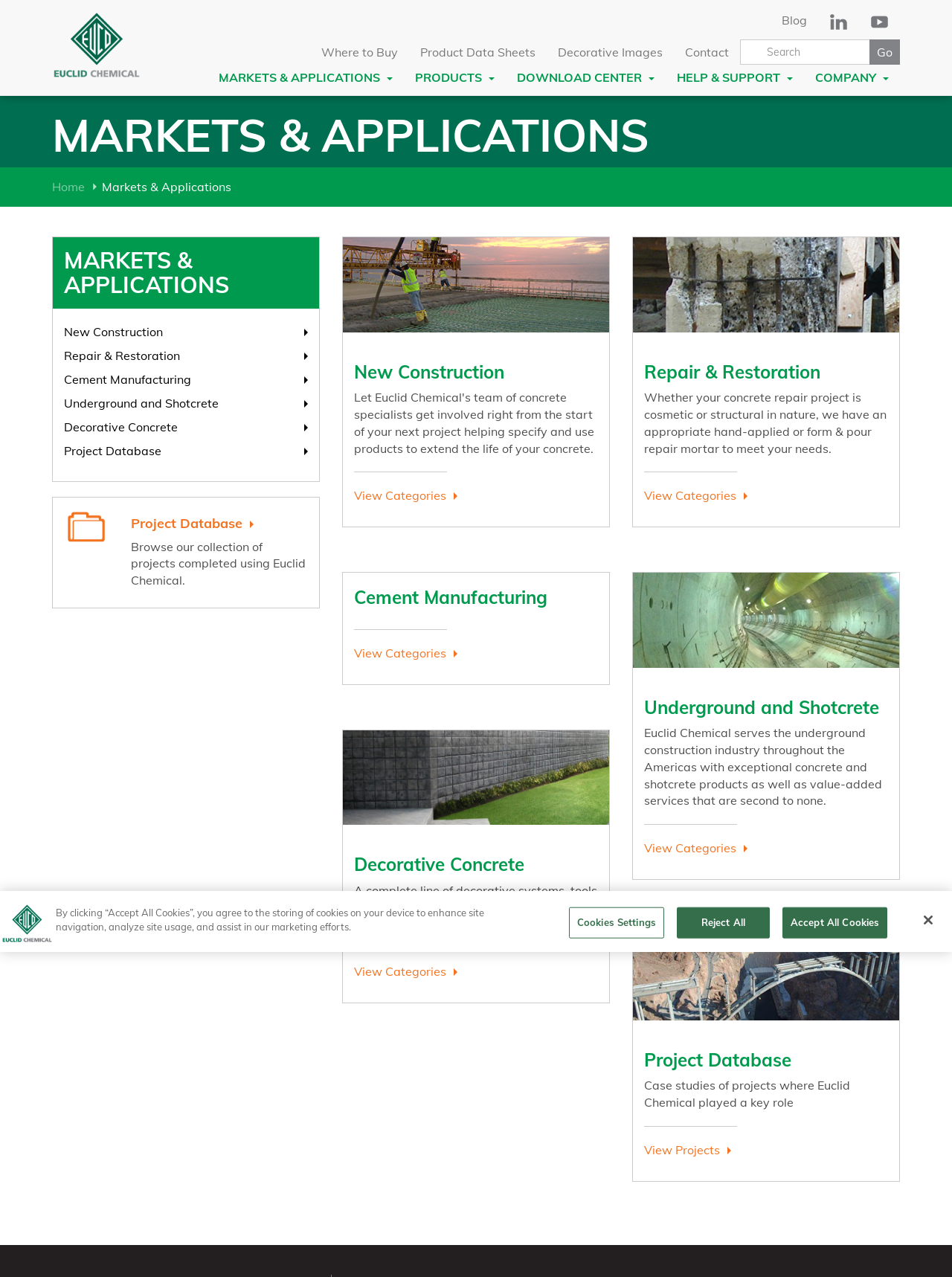Identify the bounding box coordinates of the region I need to click to complete this instruction: "Browse New Construction projects".

[0.372, 0.283, 0.53, 0.305]